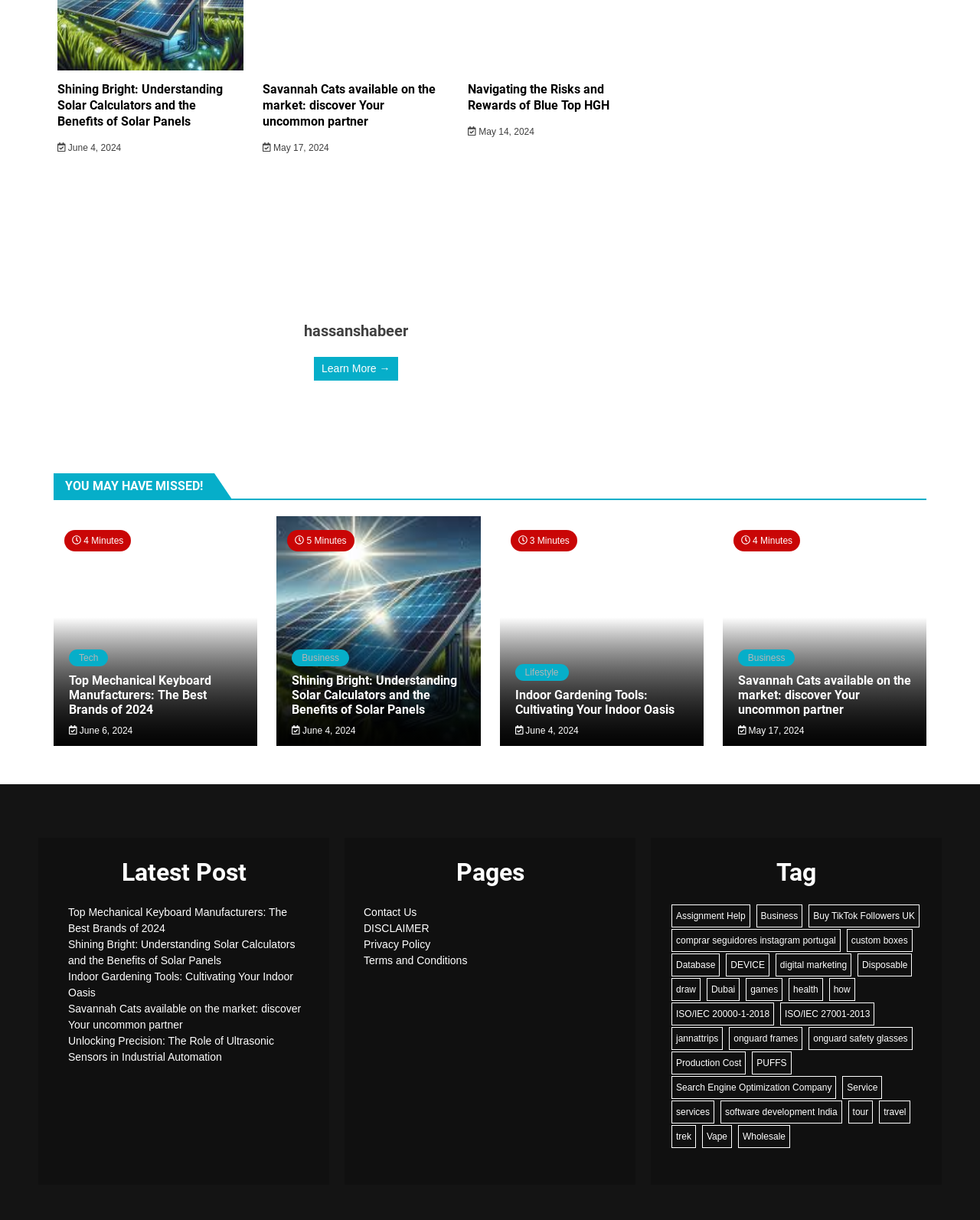What is the category of the article 'Top Mechanical Keyboard Manufacturers: The Best Brands of 2024'?
Based on the content of the image, thoroughly explain and answer the question.

I found the article 'Top Mechanical Keyboard Manufacturers: The Best Brands of 2024' and noticed that it is categorized under 'Tech' based on the link text 'Tech' located near the article title.